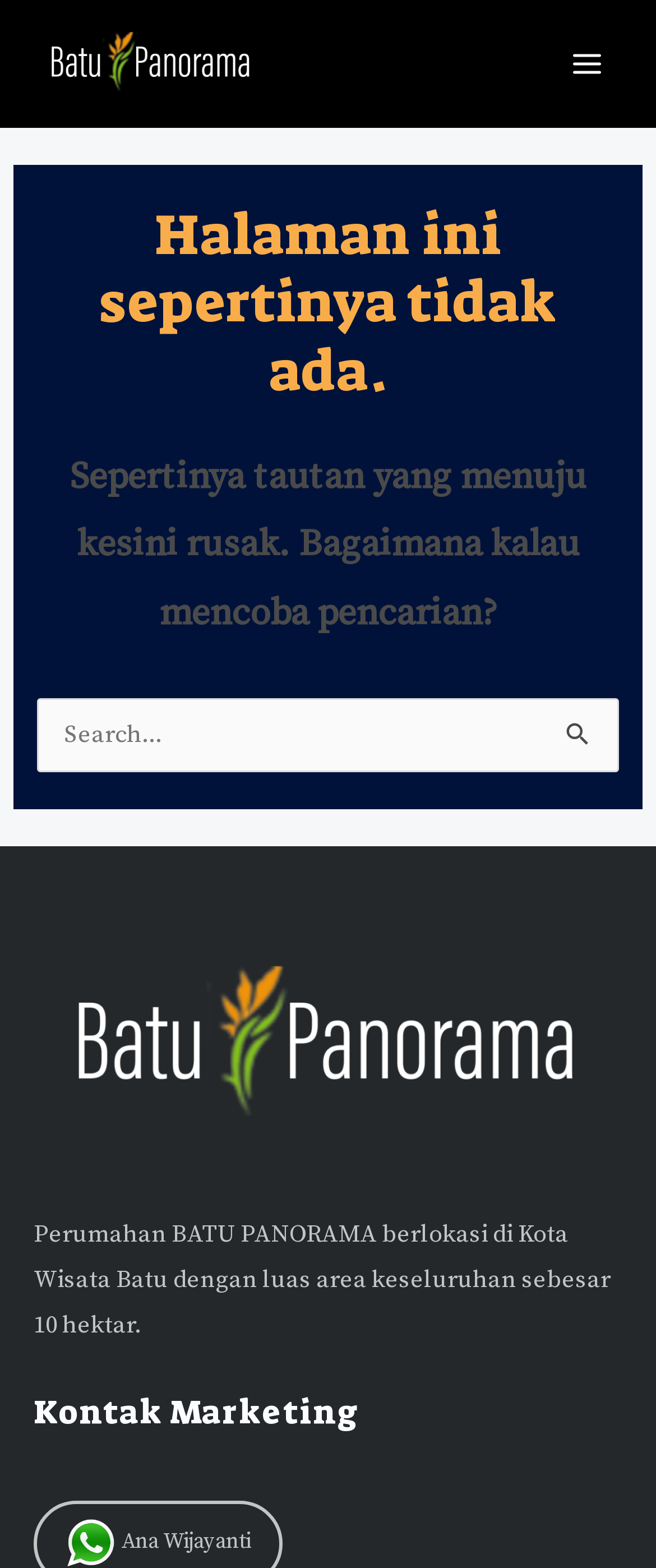Please provide a comprehensive answer to the question below using the information from the image: What is the purpose of the search box?

The search box is located in the middle of the webpage, and it has a label 'Cari untuk:' which means 'Search for:' in English. This suggests that the purpose of the search box is to search for something, possibly related to the website's content.